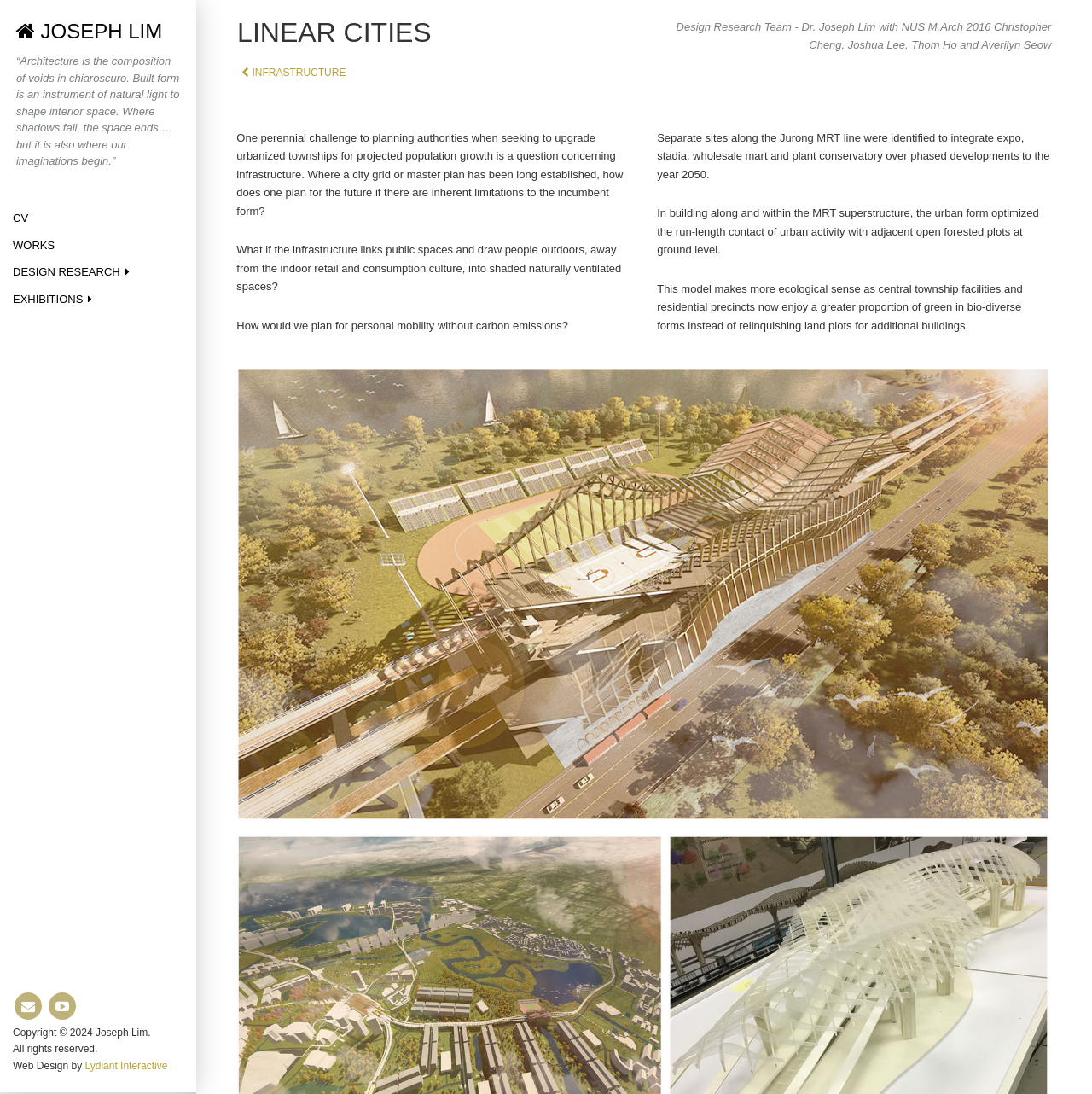Given the element description: "JOSEPH LIM", predict the bounding box coordinates of this UI element. The coordinates must be four float numbers between 0 and 1, given as [left, top, right, bottom].

[0.015, 0.018, 0.149, 0.039]